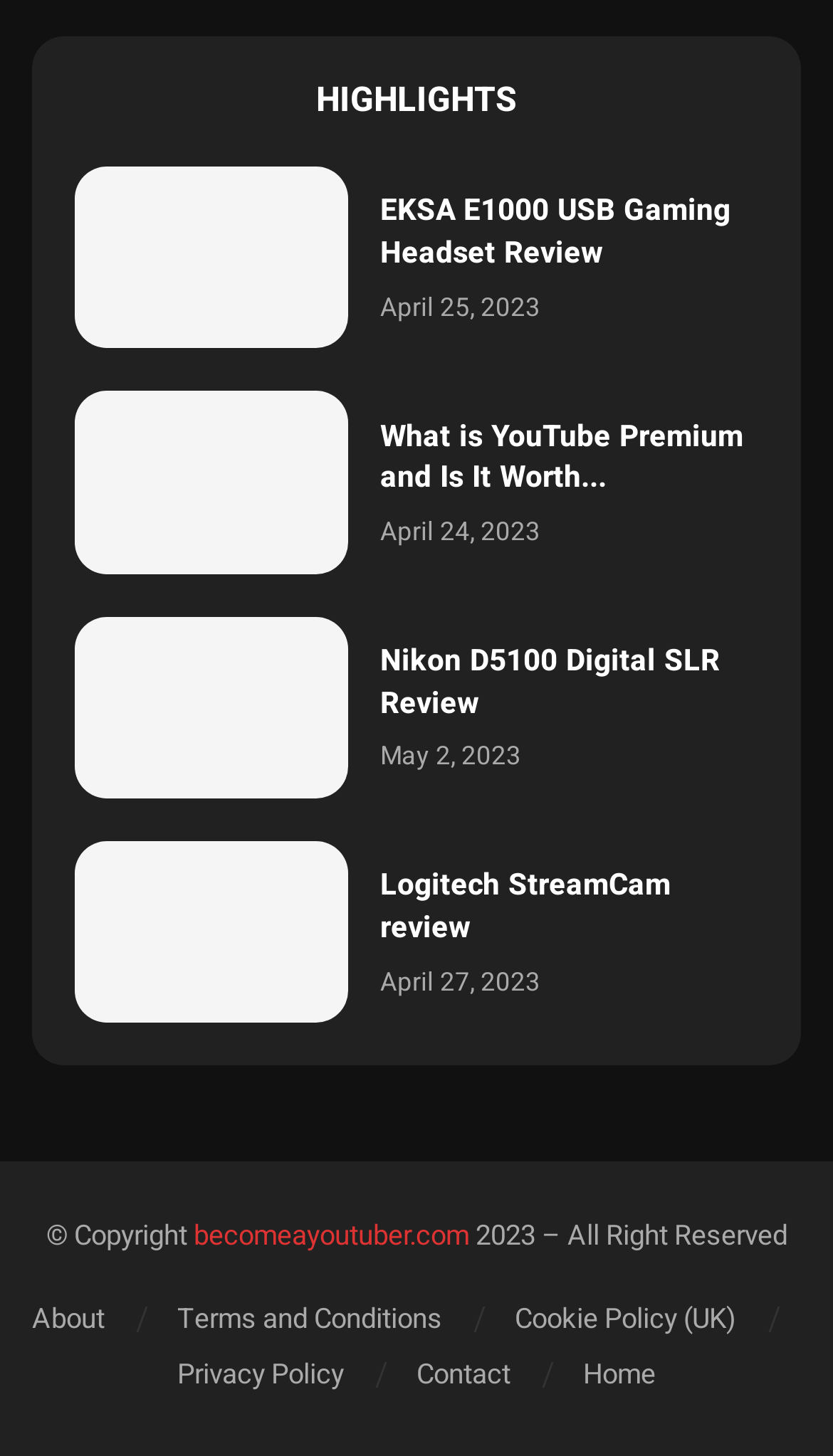Provide the bounding box coordinates in the format (top-left x, top-left y, bottom-right x, bottom-right y). All values are floating point numbers between 0 and 1. Determine the bounding box coordinate of the UI element described as: Terms and Conditions

[0.213, 0.892, 0.531, 0.921]